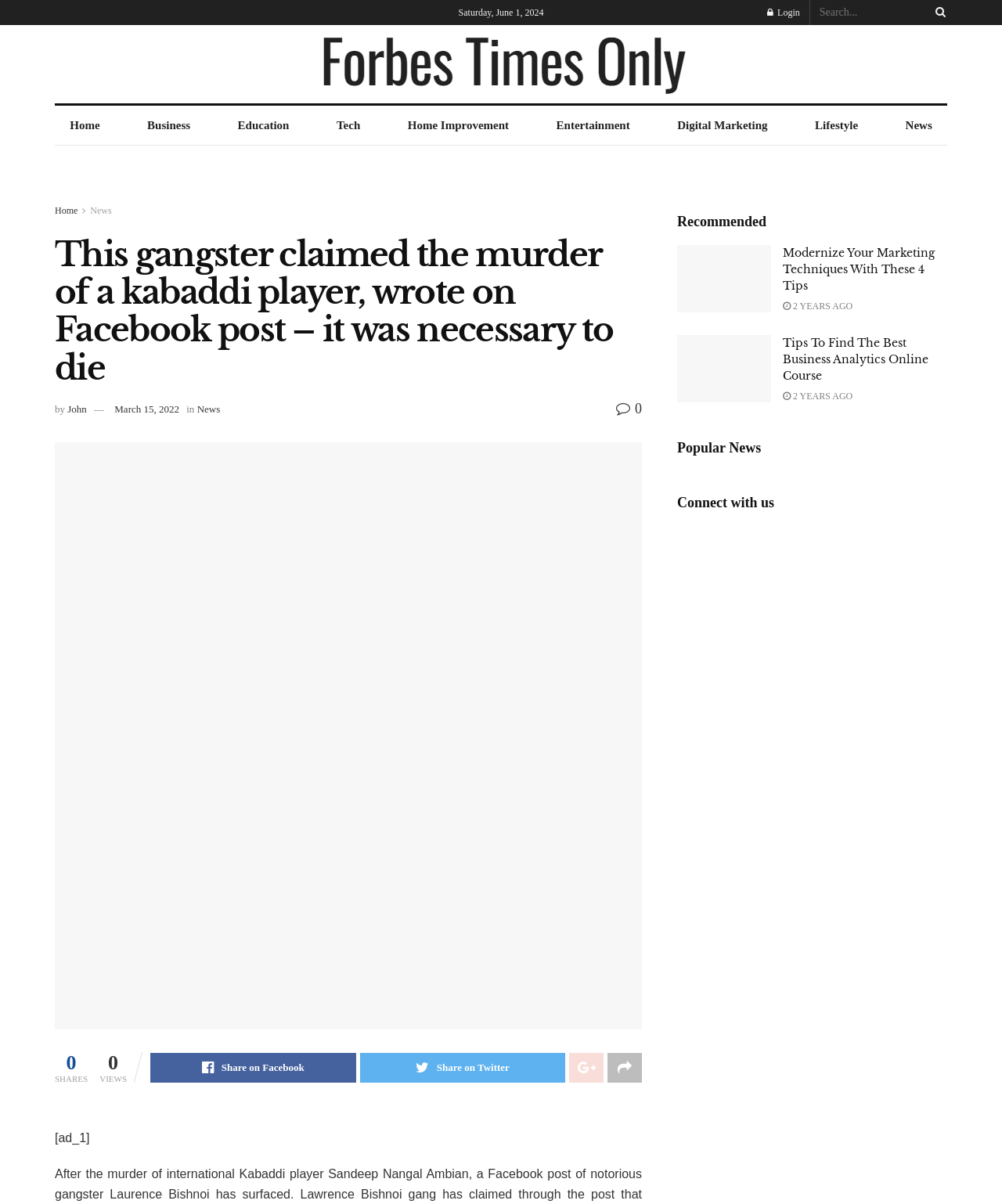Please locate and generate the primary heading on this webpage.

This gangster claimed the murder of a kabaddi player, wrote on Facebook post – it was necessary to die